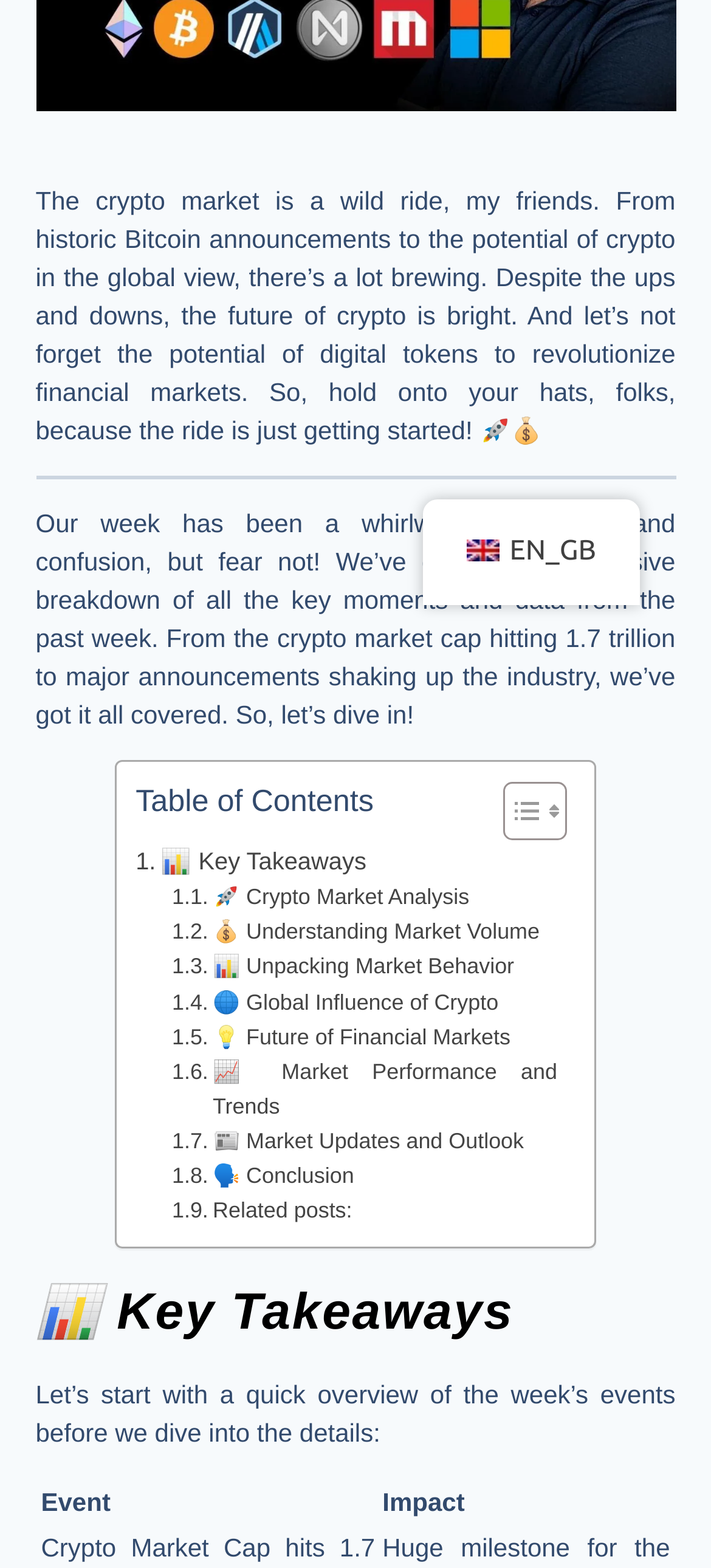Predict the bounding box coordinates for the UI element described as: "🌐 Global Influence of Crypto". The coordinates should be four float numbers between 0 and 1, presented as [left, top, right, bottom].

[0.242, 0.628, 0.701, 0.65]